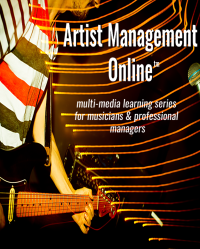Is the image depicting a musician in action?
Please respond to the question with a detailed and thorough explanation.

The caption describes the image as featuring a guitar player in action, with vibrant light streaks creating a lively backdrop, emphasizing the energetic nature of the music industry.